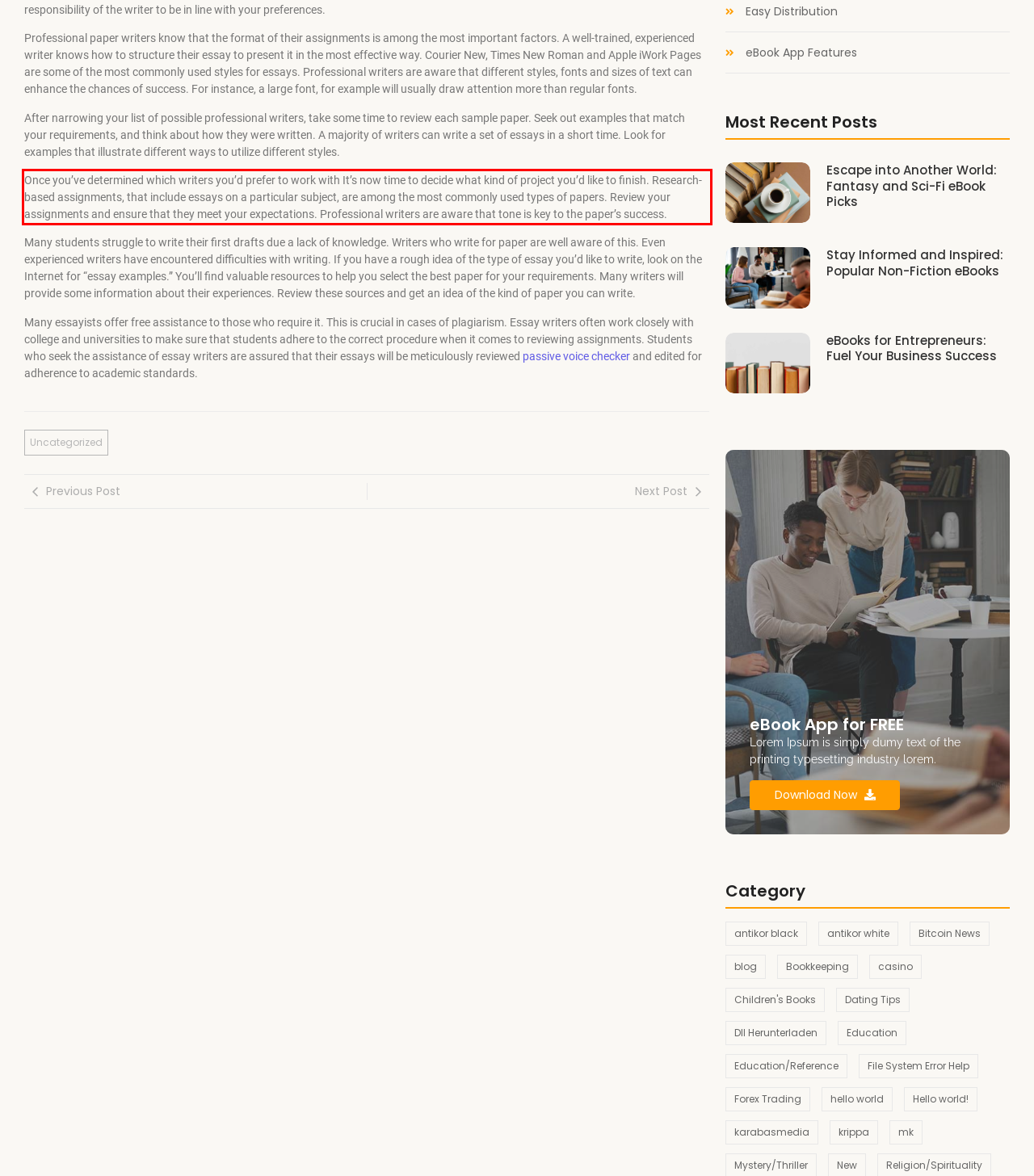Review the screenshot of the webpage and recognize the text inside the red rectangle bounding box. Provide the extracted text content.

Once you’ve determined which writers you’d prefer to work with It’s now time to decide what kind of project you’d like to finish. Research-based assignments, that include essays on a particular subject, are among the most commonly used types of papers. Review your assignments and ensure that they meet your expectations. Professional writers are aware that tone is key to the paper’s success.